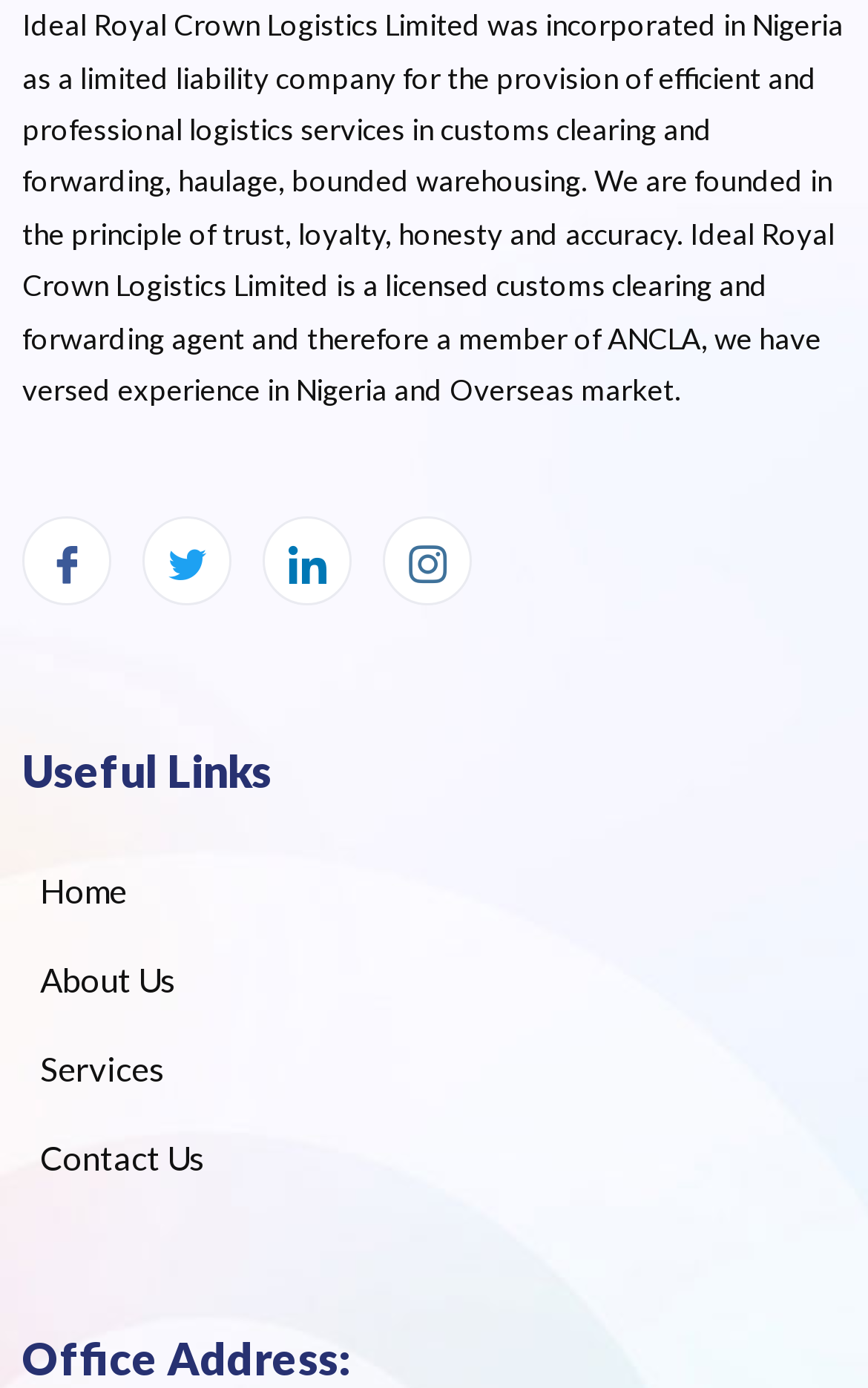Provide the bounding box coordinates for the specified HTML element described in this description: "Bio Links". The coordinates should be four float numbers ranging from 0 to 1, in the format [left, top, right, bottom].

None